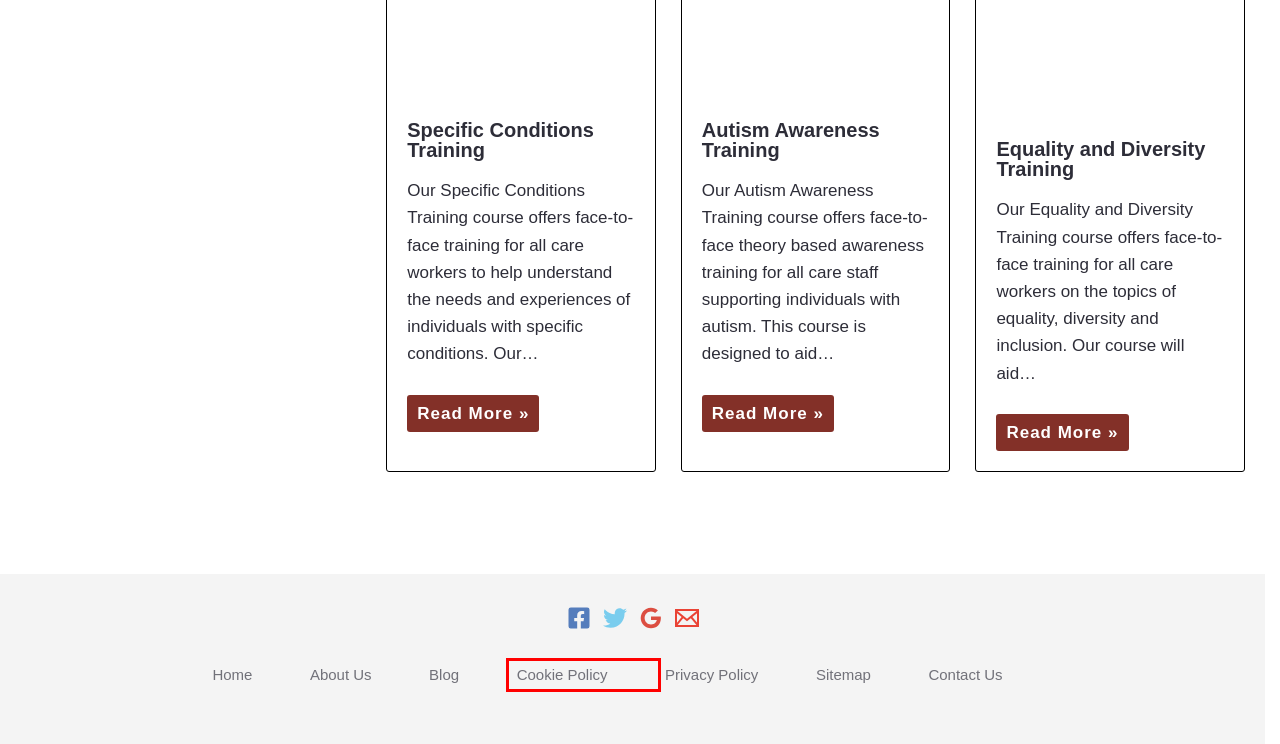Given a webpage screenshot featuring a red rectangle around a UI element, please determine the best description for the new webpage that appears after the element within the bounding box is clicked. The options are:
A. Meet The Team - Complete Training
B. Certificate in Mental Health Awareness Level 2 - Complete Training
C. Specific Conditions Training - Complete Training
D. Autism Awareness Training - Complete Training
E. Health and Social Care Qualifications - Complete Training
F. Cookie Policy - Complete Training
G. Karon Goodman - Complete Training
H. Jo Oldfield - Complete Training

F